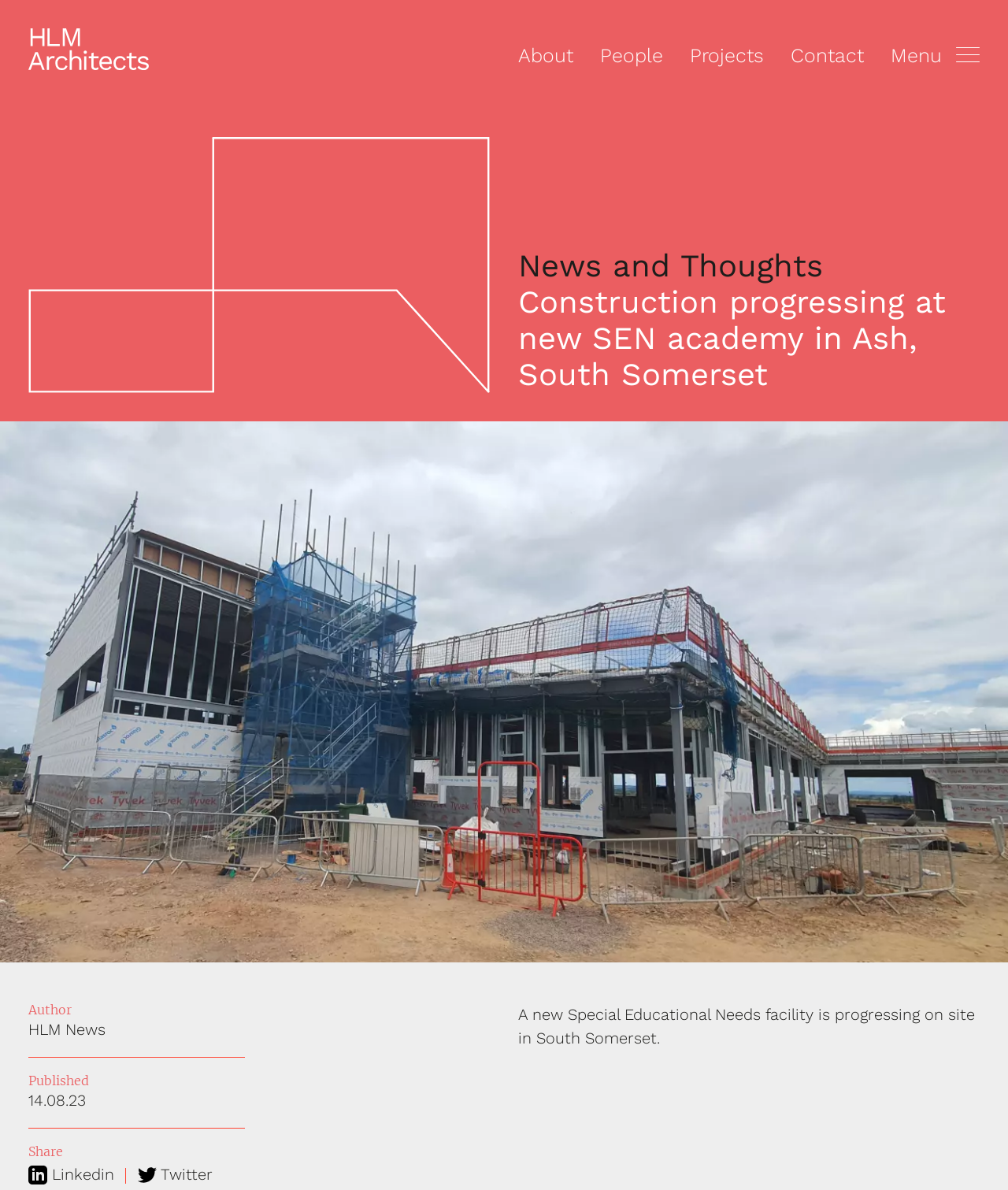Identify the bounding box coordinates of the area that should be clicked in order to complete the given instruction: "Go to the About page". The bounding box coordinates should be four float numbers between 0 and 1, i.e., [left, top, right, bottom].

[0.514, 0.037, 0.569, 0.056]